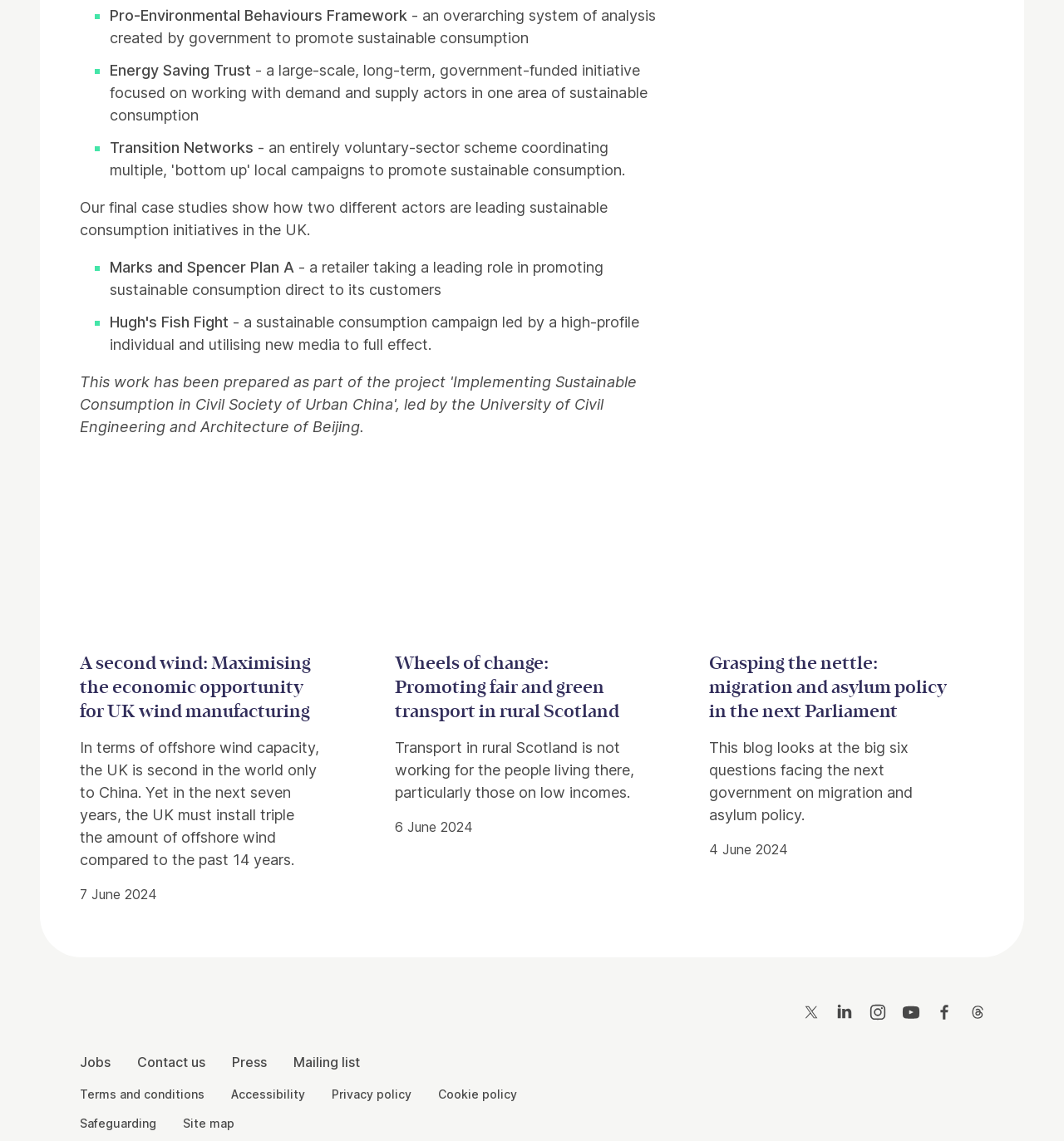Please identify the bounding box coordinates of the element I should click to complete this instruction: 'Click on 'A second wind: Maximising the economic opportunity for UK wind manufacturing''. The coordinates should be given as four float numbers between 0 and 1, like this: [left, top, right, bottom].

[0.075, 0.422, 0.333, 0.793]